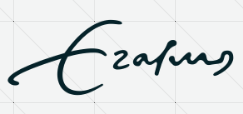Use a single word or phrase to answer the question: What is the background color of the logo?

Light